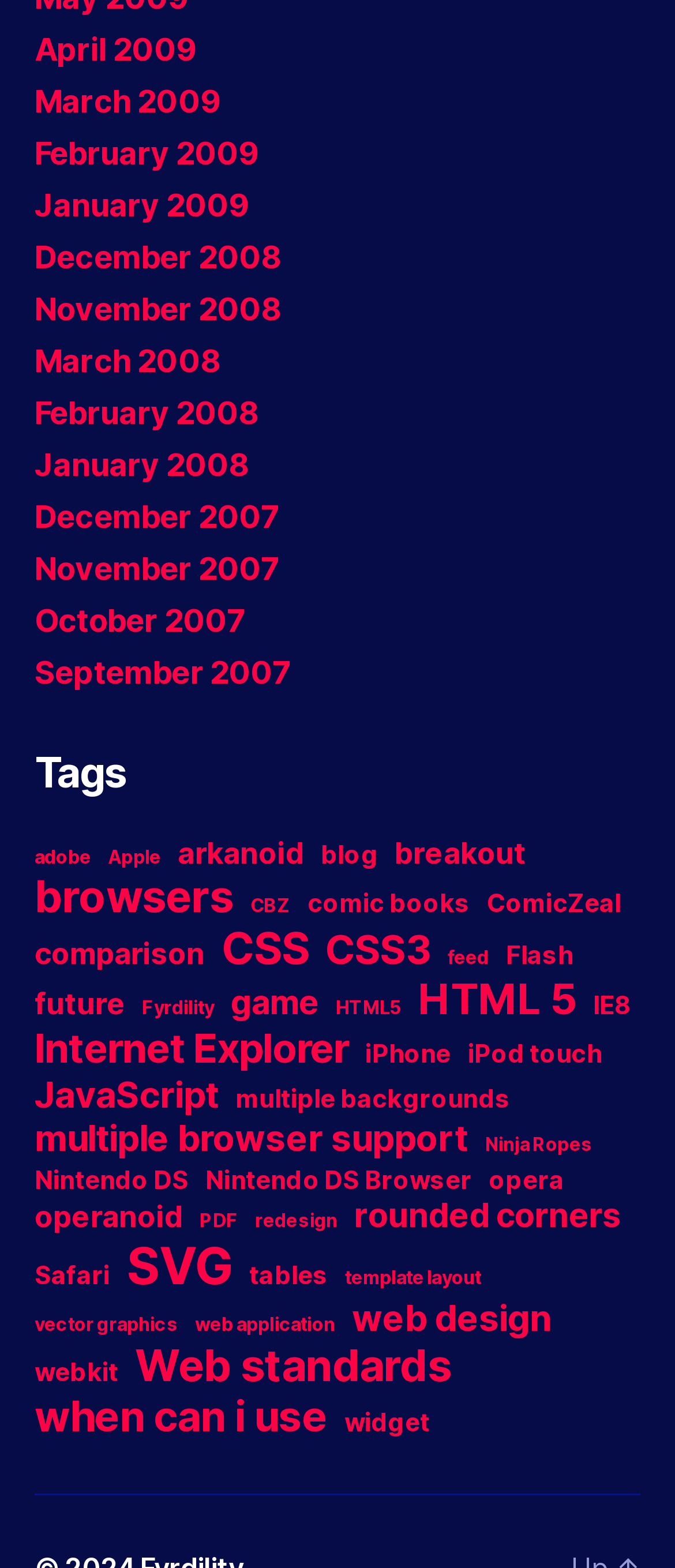Reply to the question with a brief word or phrase: What is the category of the tag 'arkanoid'?

game